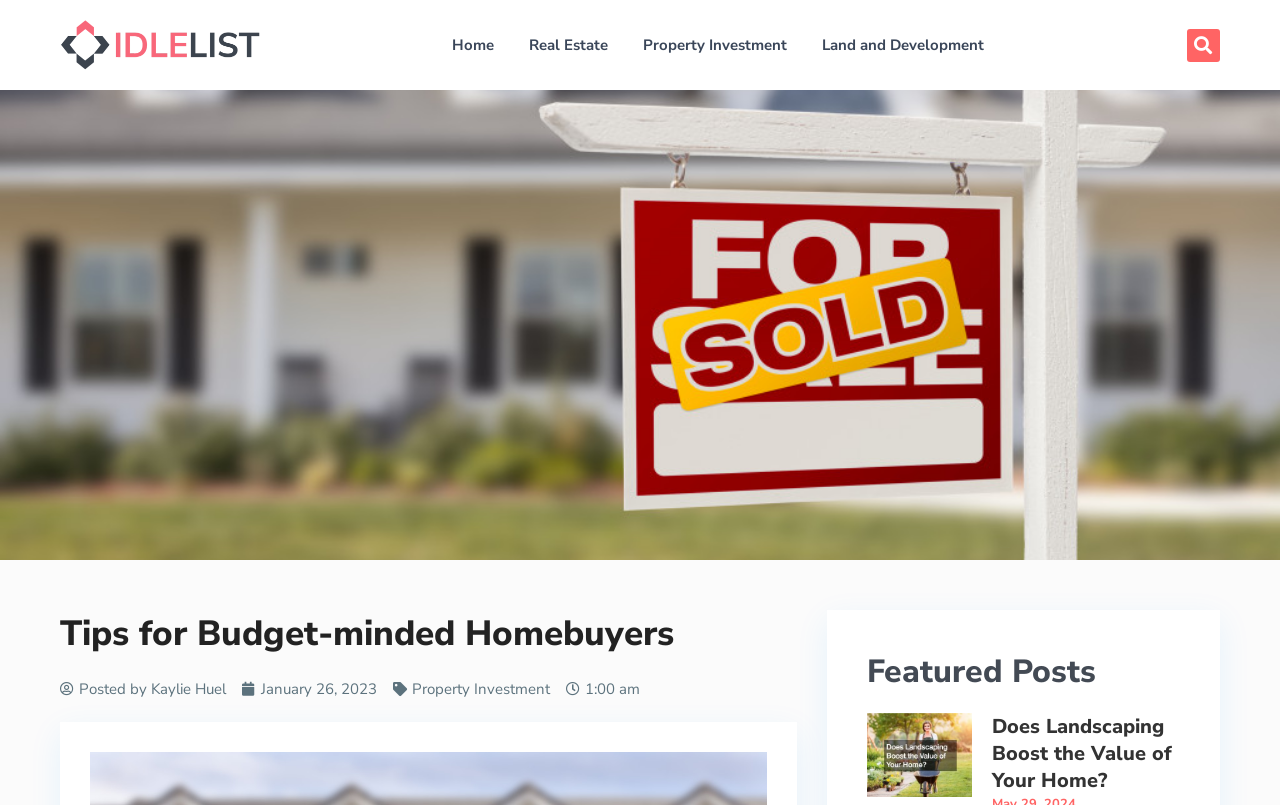Identify and generate the primary title of the webpage.

Tips for Budget-minded Homebuyers